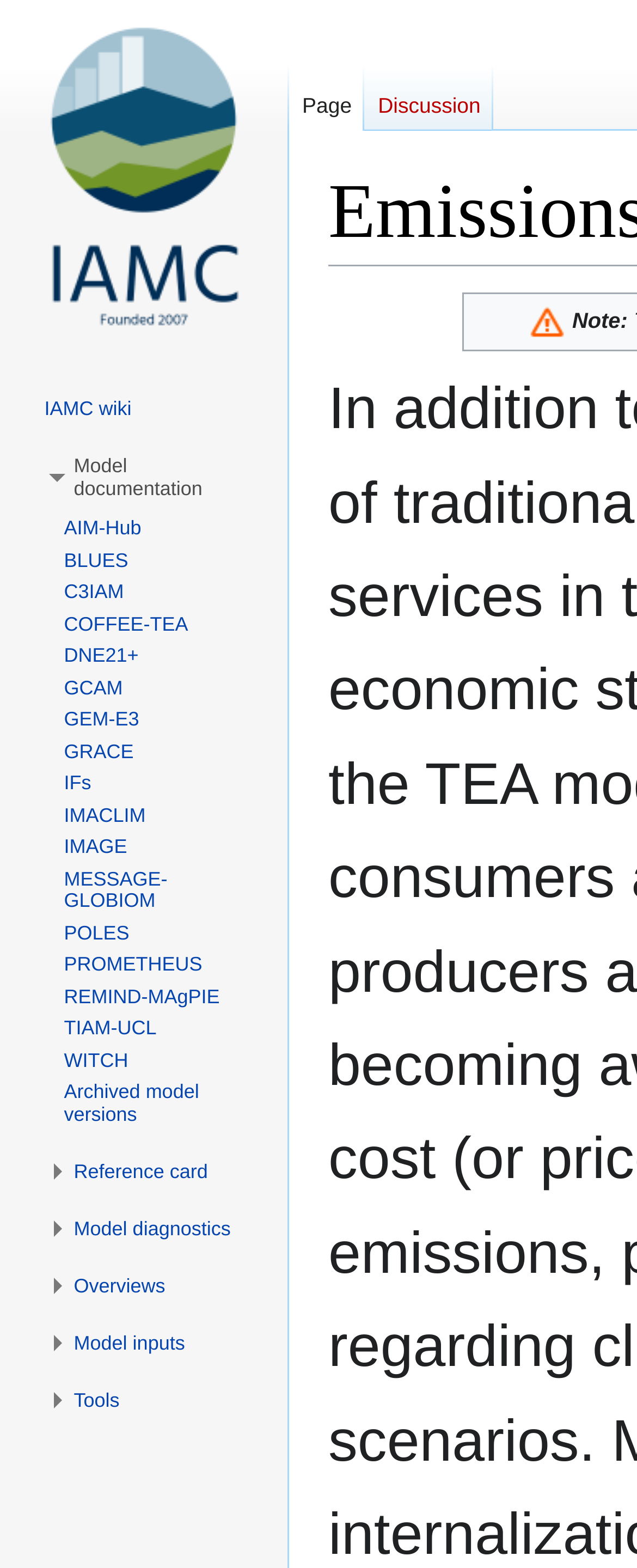Please answer the following question using a single word or phrase: 
What is the text next to the 'Alert-warning.png' image?

Note: